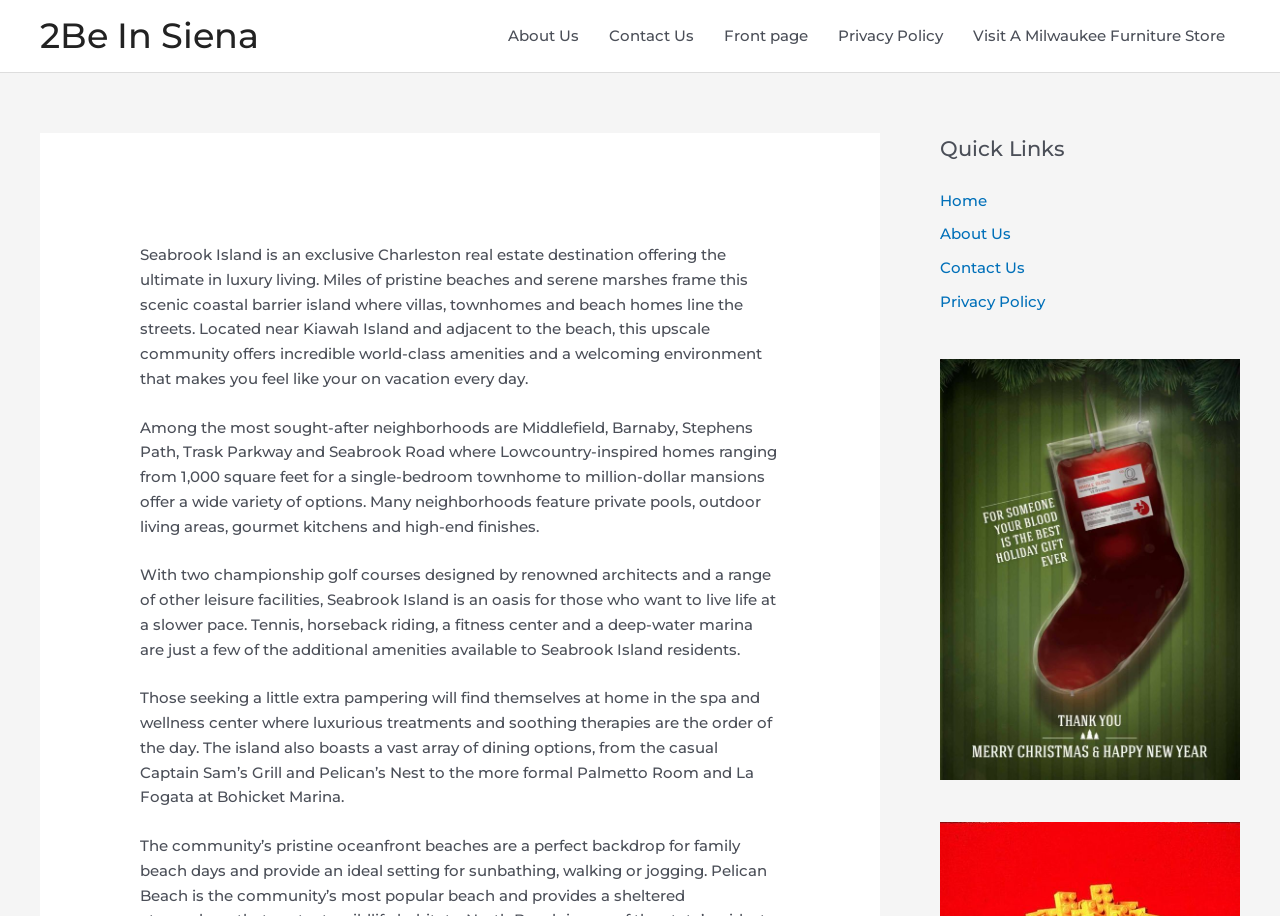Detail the various sections and features present on the webpage.

This webpage is about Seabrook Island Homes for Sale, specifically highlighting the luxury living experience offered by this exclusive Charleston real estate destination. At the top left, there is a link to "2Be In Siena". 

On the top right, there is a navigation menu with six links: "About Us", "Contact Us", "Front page", "Privacy Policy", and "Visit A Milwaukee Furniture Store". 

Below the navigation menu, there are four paragraphs of text that describe Seabrook Island. The first paragraph explains that Seabrook Island is a scenic coastal barrier island with villas, townhomes, and beach homes, offering world-class amenities and a welcoming environment. 

The second paragraph details the various neighborhoods, such as Middlefield, Barnaby, and Stephens Path, which feature private pools, outdoor living areas, gourmet kitchens, and high-end finishes. 

The third paragraph highlights the island's leisure facilities, including two championship golf courses, tennis, horseback riding, a fitness center, and a deep-water marina. 

The fourth paragraph mentions the spa and wellness center, as well as the various dining options available on the island, ranging from casual to formal. 

On the right side of the page, there are two sections labeled "Quick Links" and "Complementary". The "Quick Links" section has four links: "Home", "About Us", "Contact Us", and "Privacy Policy". The "Complementary" section is empty.